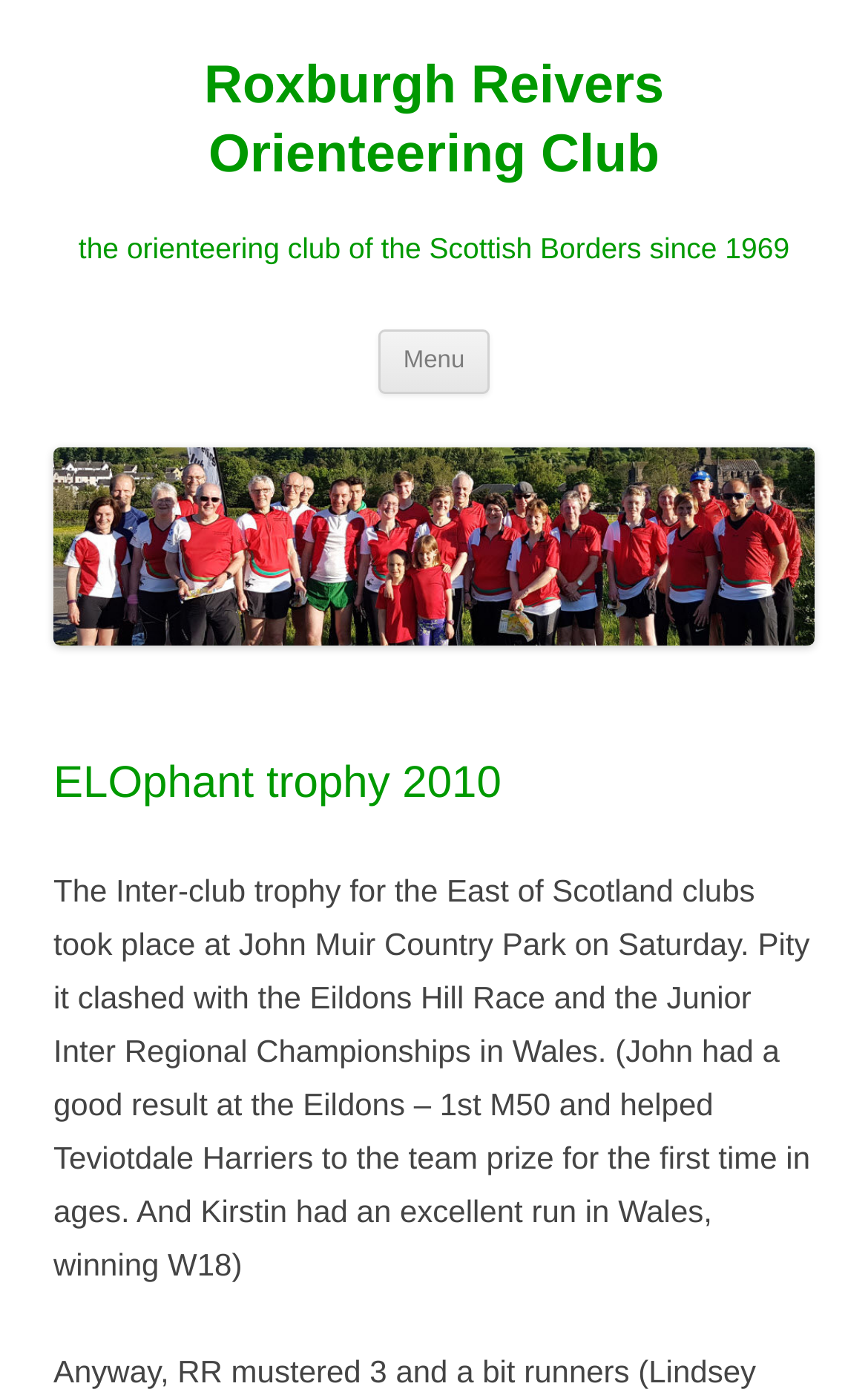Determine the main headline of the webpage and provide its text.

Roxburgh Reivers Orienteering Club